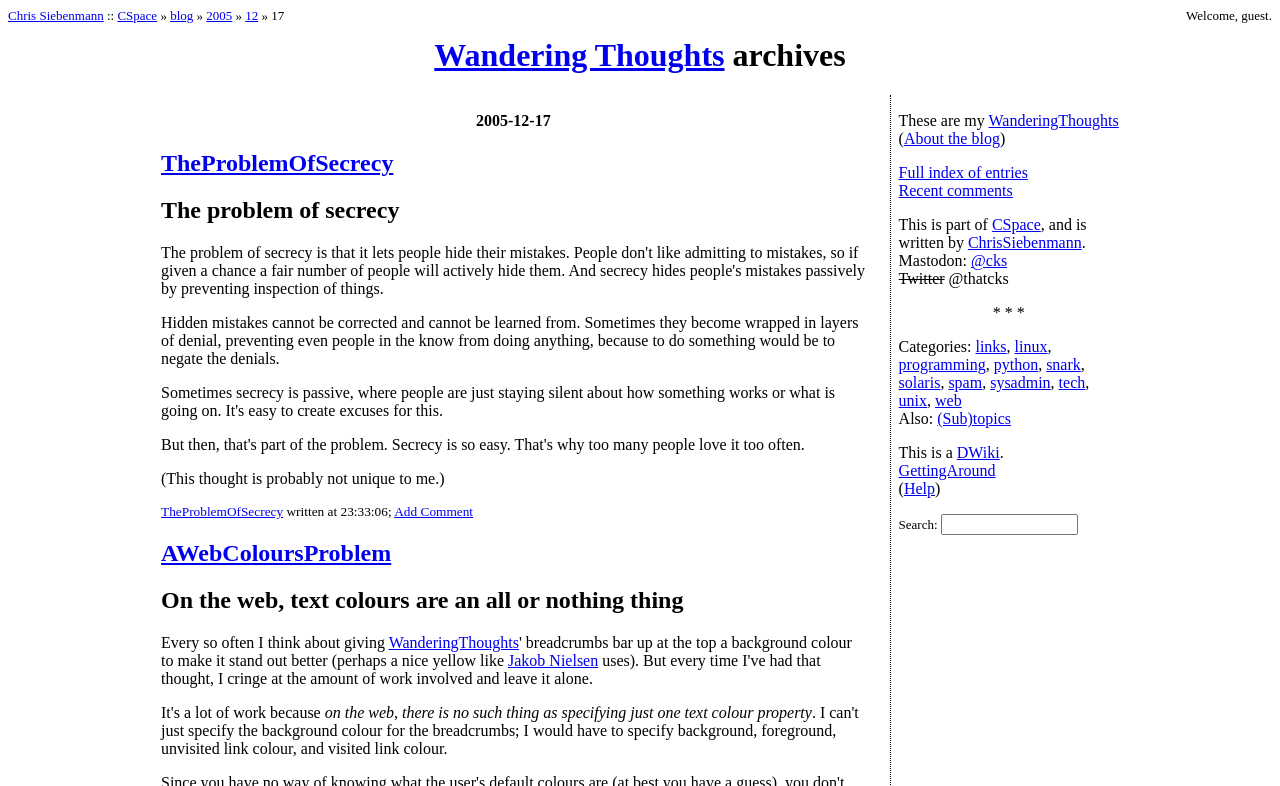Please examine the image and provide a detailed answer to the question: What is the name of the blog?

I determined the answer by looking at the heading 'Wandering Thoughts archives' and the link 'Wandering Thoughts' which suggests that the blog is named 'Wandering Thoughts'.